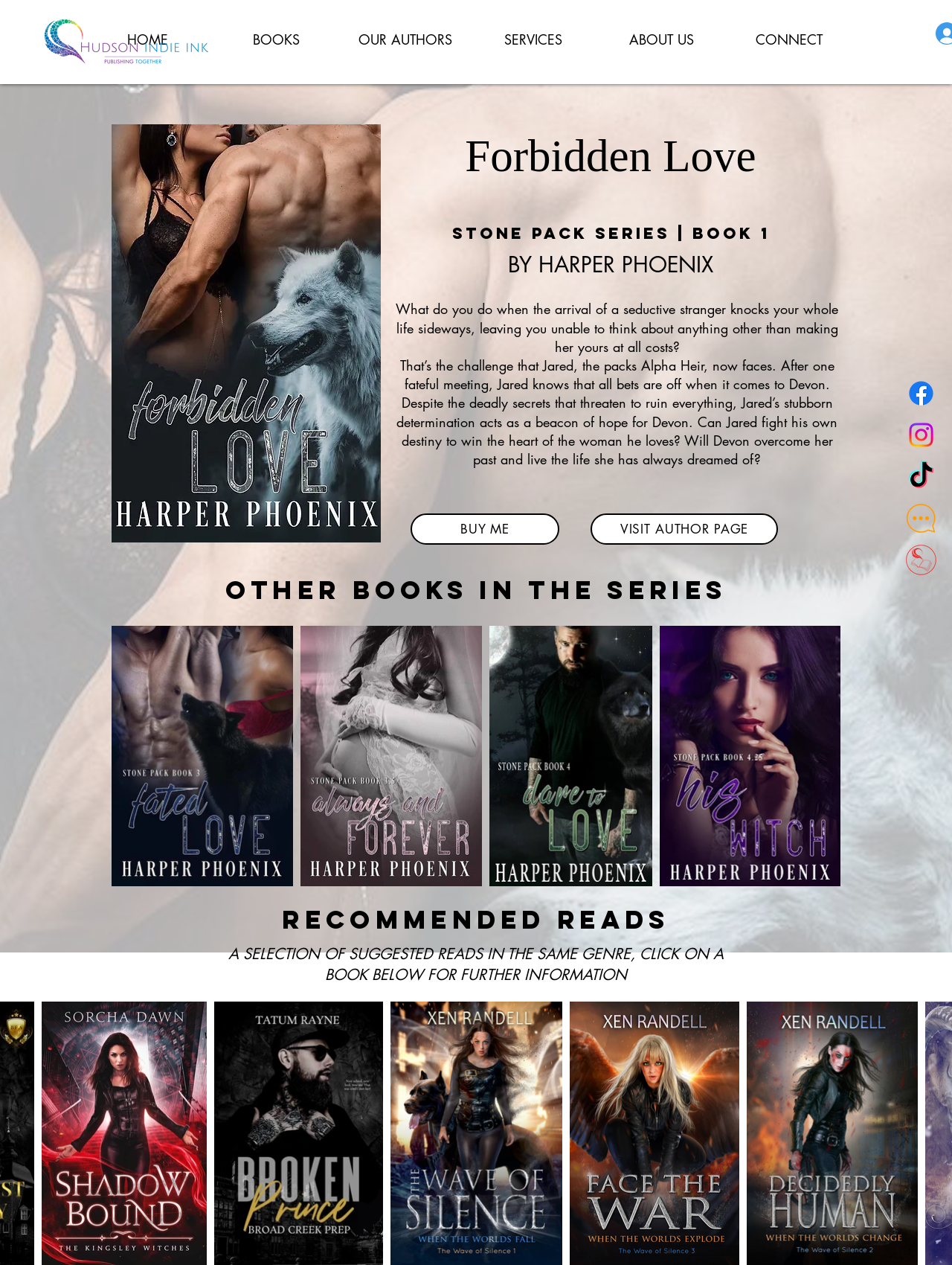Please determine the bounding box coordinates of the clickable area required to carry out the following instruction: "Visit the author page of 'Forbidden Love'". The coordinates must be four float numbers between 0 and 1, represented as [left, top, right, bottom].

[0.62, 0.406, 0.817, 0.43]